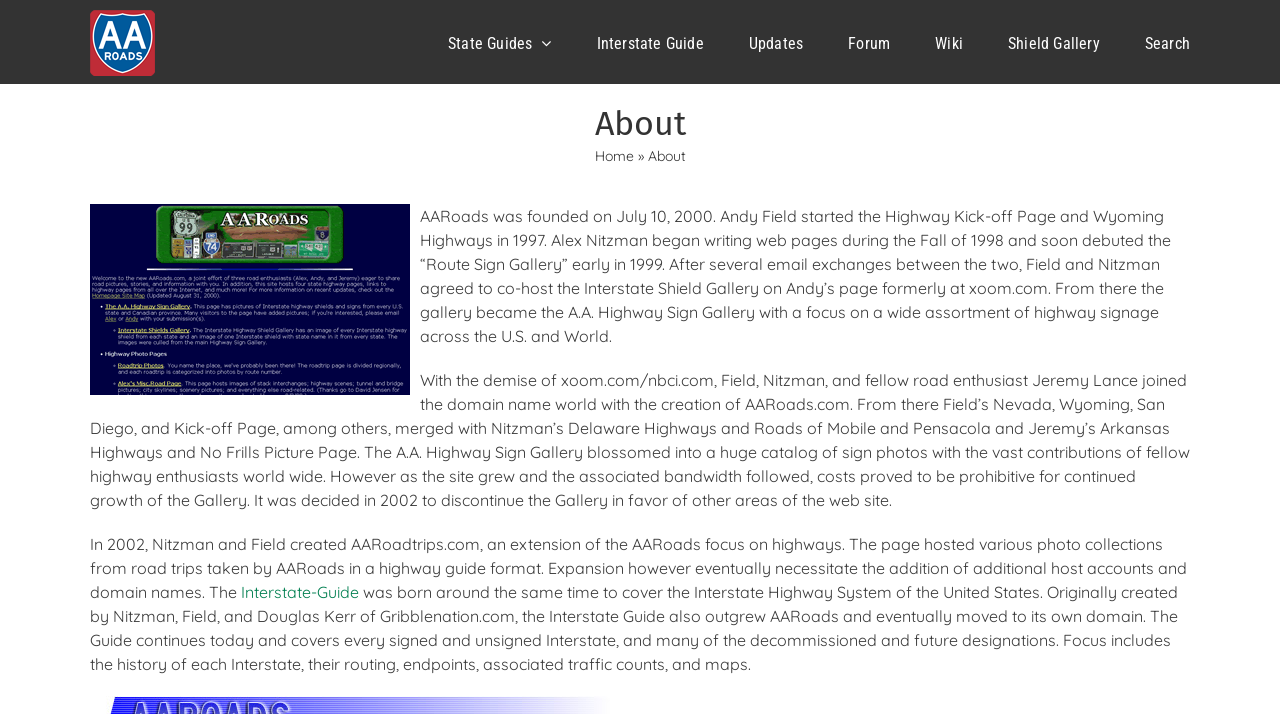From the webpage screenshot, identify the region described by Shield Gallery. Provide the bounding box coordinates as (top-left x, top-left y, bottom-right x, bottom-right y), with each value being a floating point number between 0 and 1.

[0.787, 0.0, 0.859, 0.118]